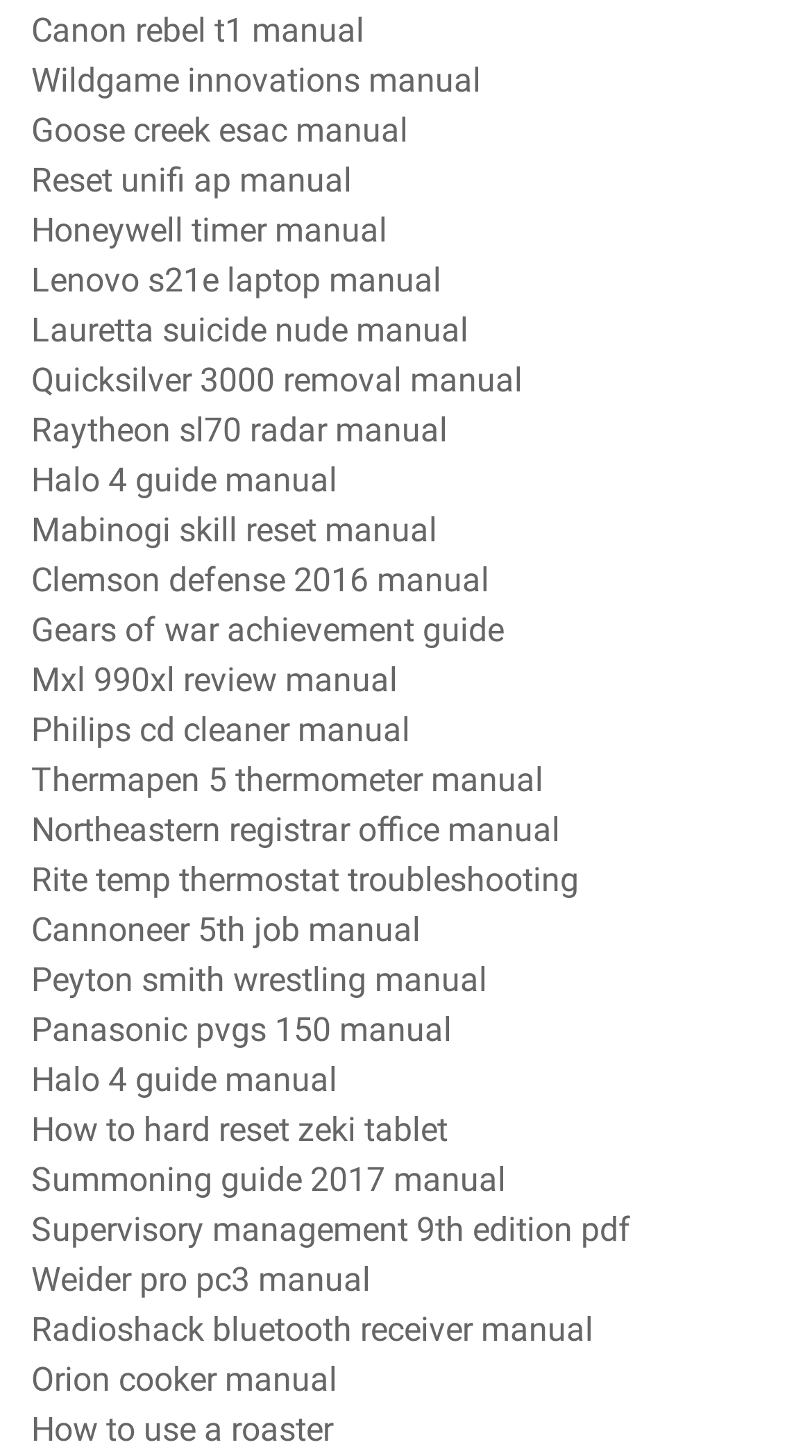What is the common format of the links on the webpage?
From the image, respond using a single word or phrase.

Product/Activity name + manual/guide